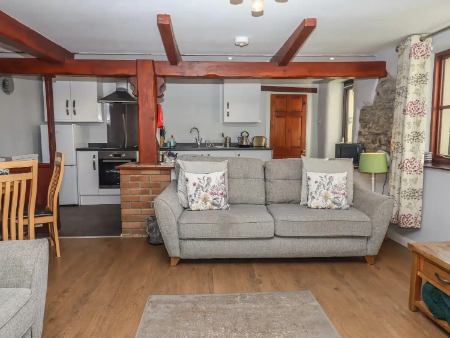Create a detailed narrative for the image.

The image showcases a cozy living room within Dairy Cottage, part of the Beaples Barton estate. The room features a comfortable grey sofa adorned with two decorative cushions, creating a welcoming atmosphere. To the left, wooden beams outline the open plan space, highlighting its rustic charm. Behind the sofa, a modern kitchen is visible, equipped with a stovetop and various kitchen appliances, reflecting a blend of contemporary functionality and traditional design. A dining area with wooden chairs is positioned nearby, reinforcing the cottage’s inviting ambiance. Natural light floods the room through the windows, enhancing the warm wooden flooring and adding to the overall inviting and fresh feel of the recently refurbished space.